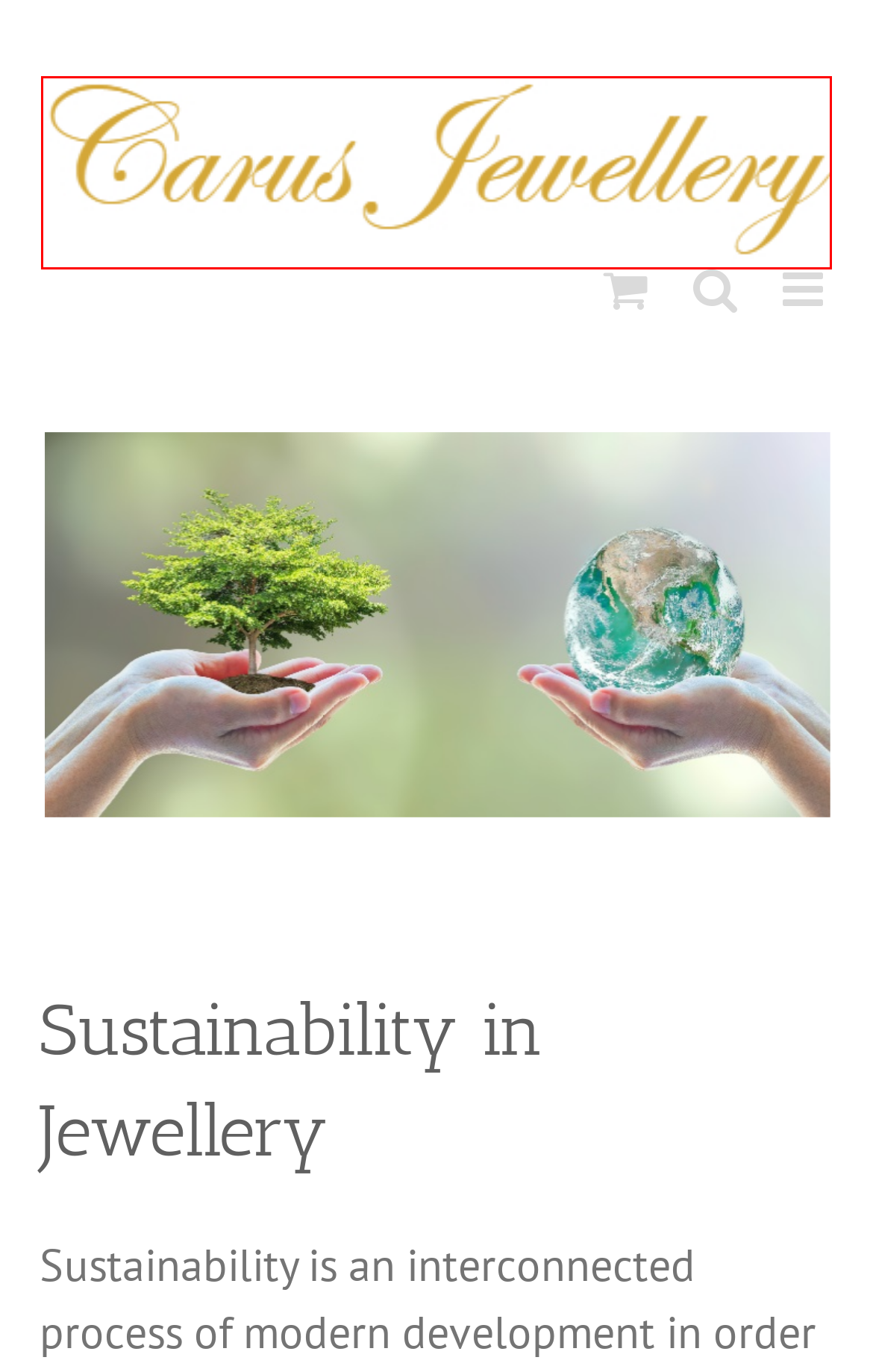You are given a screenshot of a webpage within which there is a red rectangle bounding box. Please choose the best webpage description that matches the new webpage after clicking the selected element in the bounding box. Here are the options:
A. 18ct Gold Emerald & Diamond Ring - Carus Jewellery
B. Antique and vintage Jewellery Specialists - Carus Jewellery
C. Jewellery Online - Carus Jewellery Specializes in Original and Genuine ...
D. 9ct Gold Amethyst Earrings - Carus Jewellery
E. Edwardian Diamond Trilogy Ring - Carus Jewellery
F. Jewellery Information - Carus Jewellery
G. Victorian Micro Mosaic Brooch - Carus Jewellery
H. Cart - Carus Jewellery

B